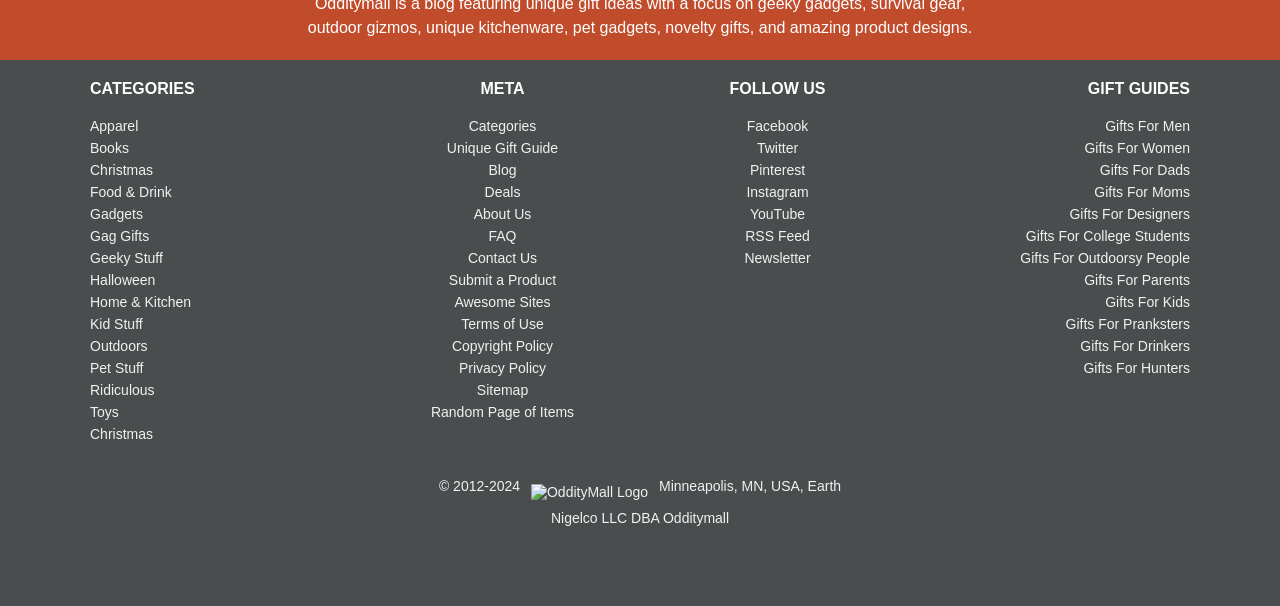What is the name of the company?
Look at the image and construct a detailed response to the question.

I found the company name at the bottom of the webpage, where it says 'Nigelco LLC DBA Odditymall' in a static text element.